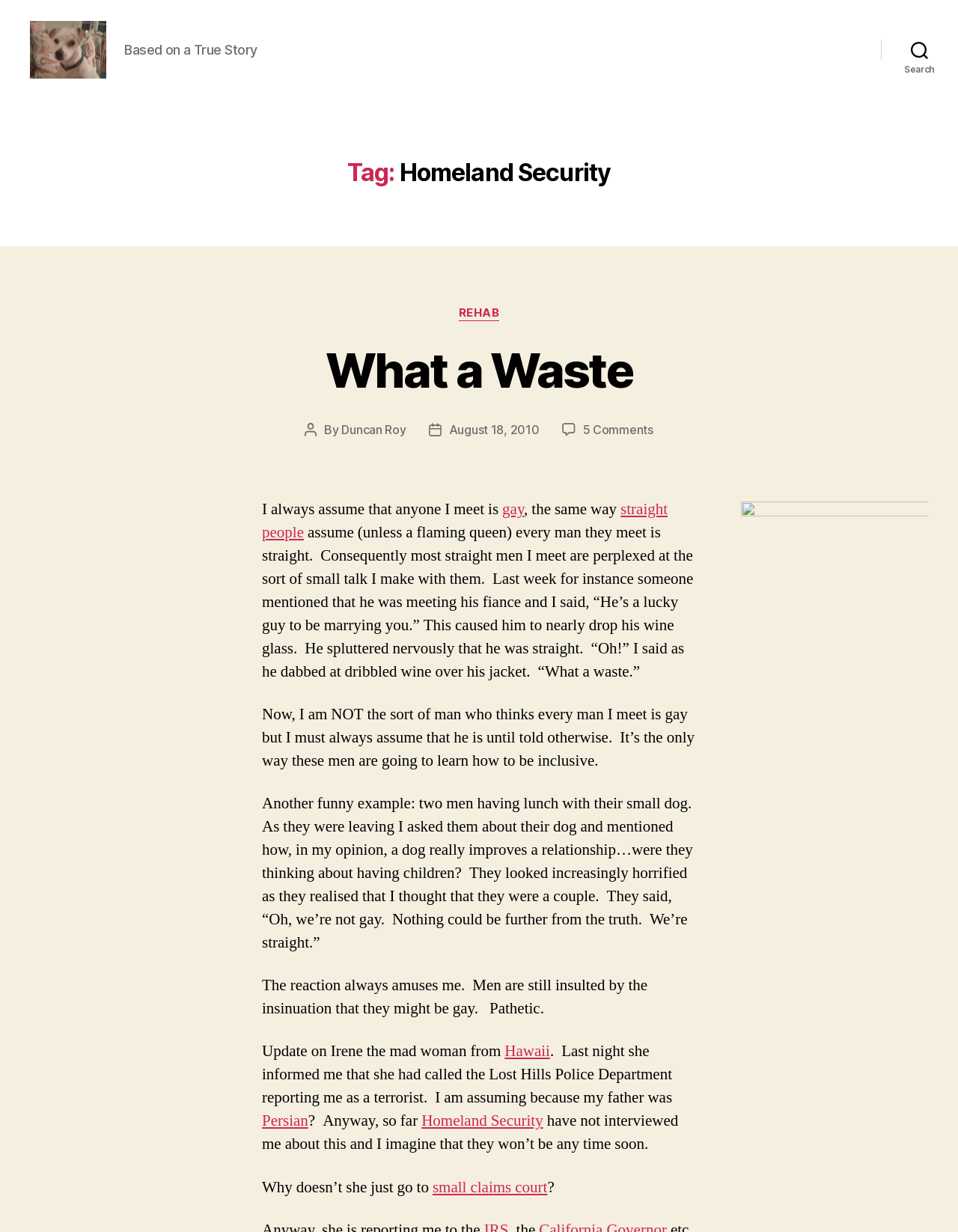Predict the bounding box coordinates for the UI element described as: "Hawaii". The coordinates should be four float numbers between 0 and 1, presented as [left, top, right, bottom].

[0.527, 0.853, 0.574, 0.87]